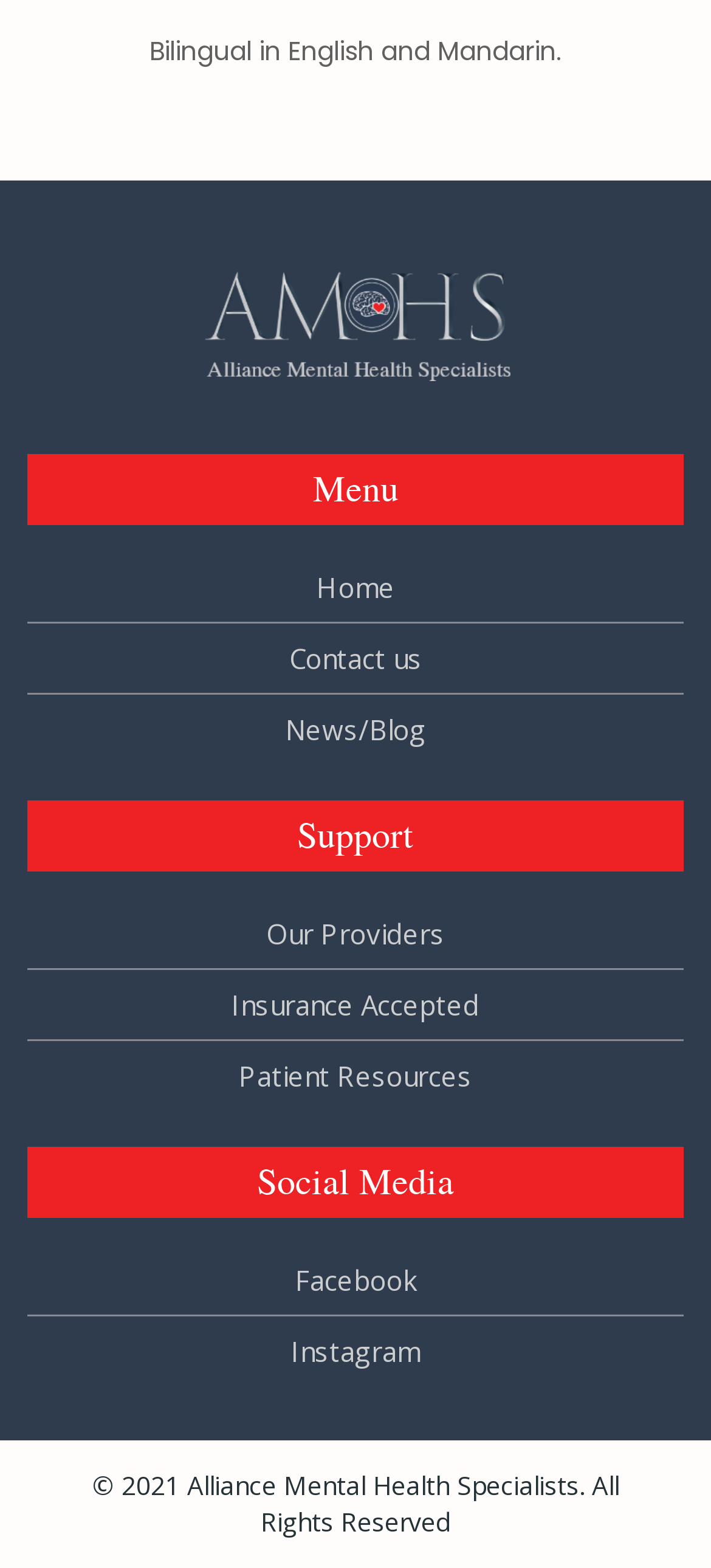Given the element description: "Insurance Accepted", predict the bounding box coordinates of this UI element. The coordinates must be four float numbers between 0 and 1, given as [left, top, right, bottom].

[0.038, 0.619, 0.962, 0.664]